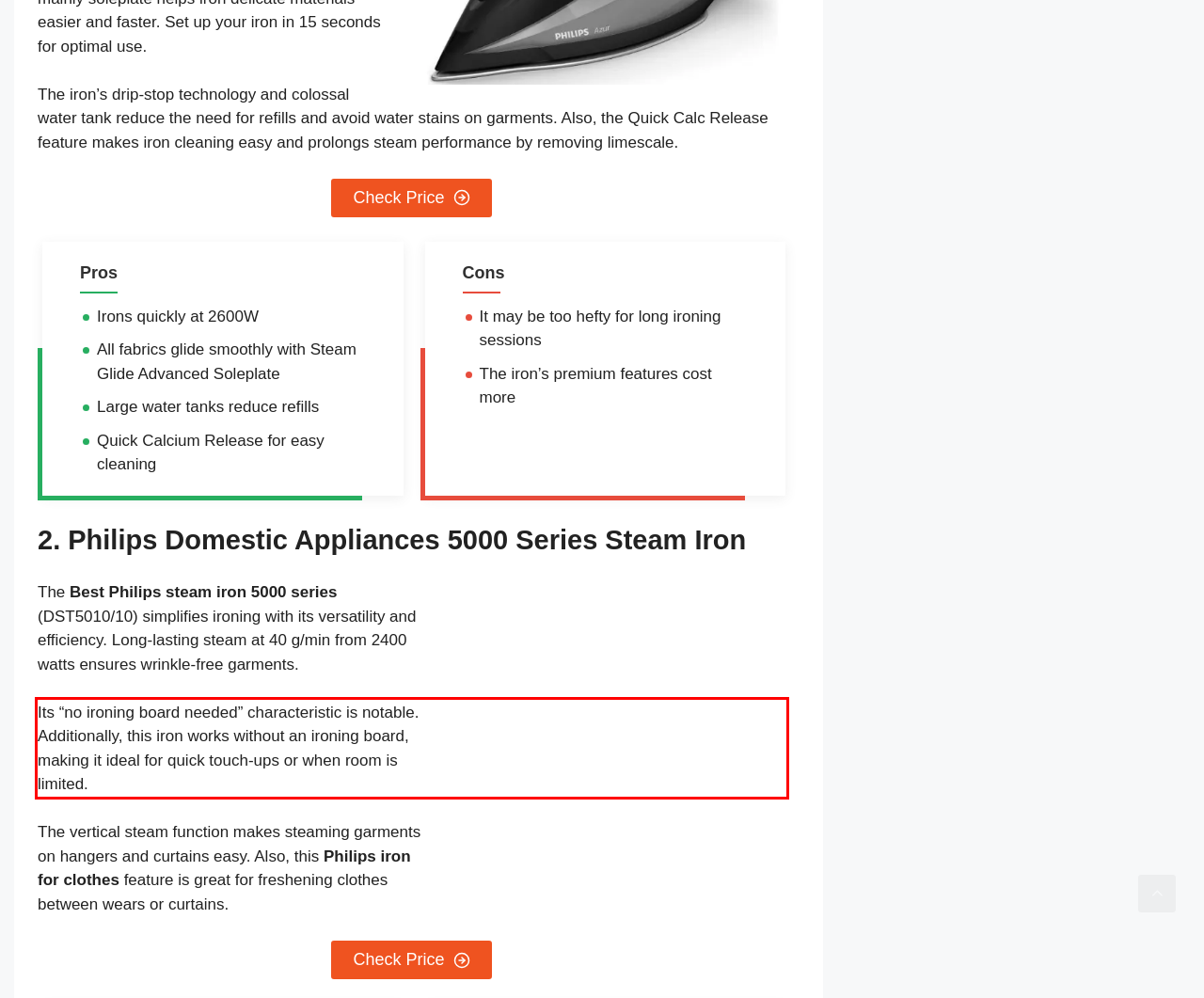Look at the provided screenshot of the webpage and perform OCR on the text within the red bounding box.

Its “no ironing board needed” characteristic is notable. Additionally, this iron works without an ironing board, making it ideal for quick touch-ups or when room is limited.